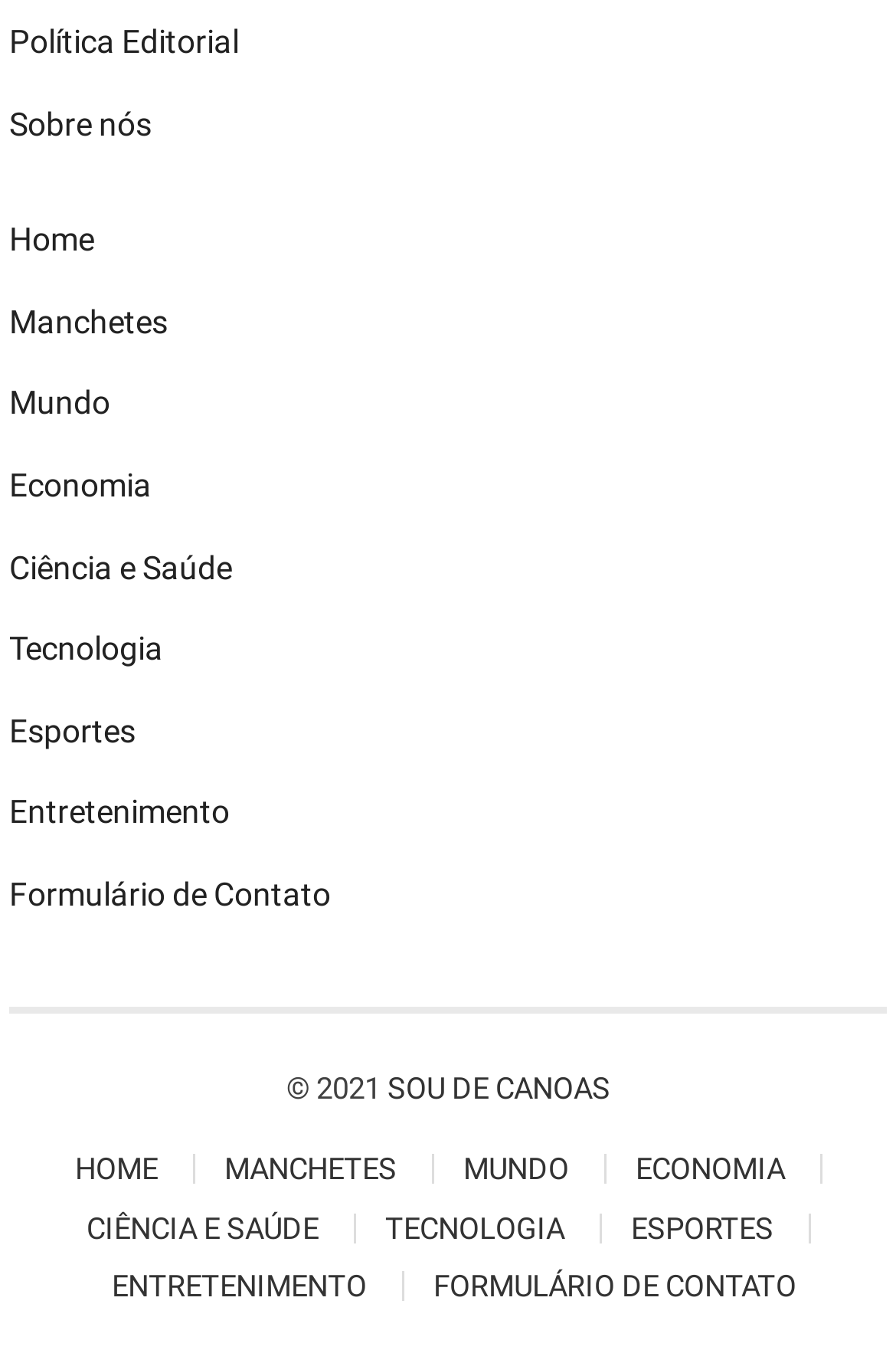How many links are there on the webpage?
Based on the image, answer the question with a single word or brief phrase.

18